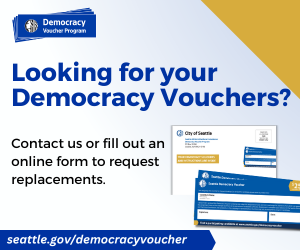Offer a detailed narrative of the scene depicted in the image.

The image promotes the Seattle Democracy Voucher Program, featuring a bright and visually engaging design. It includes the headline "Looking for your Democracy Vouchers?" prominently displayed, indicating a call to action for residents to inquire about their vouchers. Below, it encourages individuals to "Contact us or fill out an online form to request replacements," emphasizing accessibility and support. The background blends blue and yellow colors, enhancing visibility and appeal, while the logo of the Seattle city government underscores its official nature. Additionally, the image includes a visual of the Democracy Voucher, reinforcing the program's focus. For more information, individuals are directed to the URL: seattle.gov/democracyvoucher.